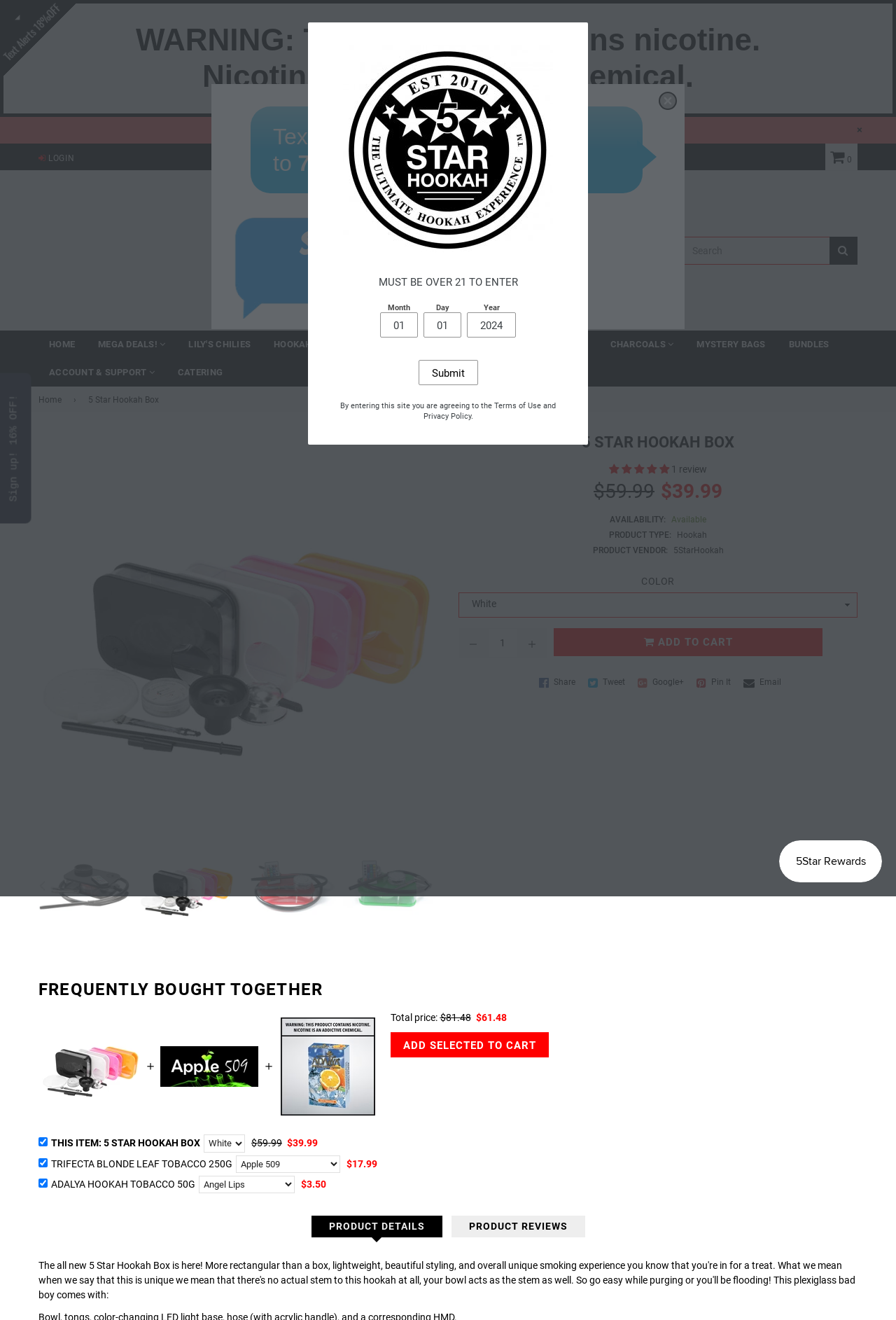Identify the bounding box coordinates for the UI element described as: "parent_node: 1 review aria-label="5.00 stars"".

[0.68, 0.351, 0.749, 0.36]